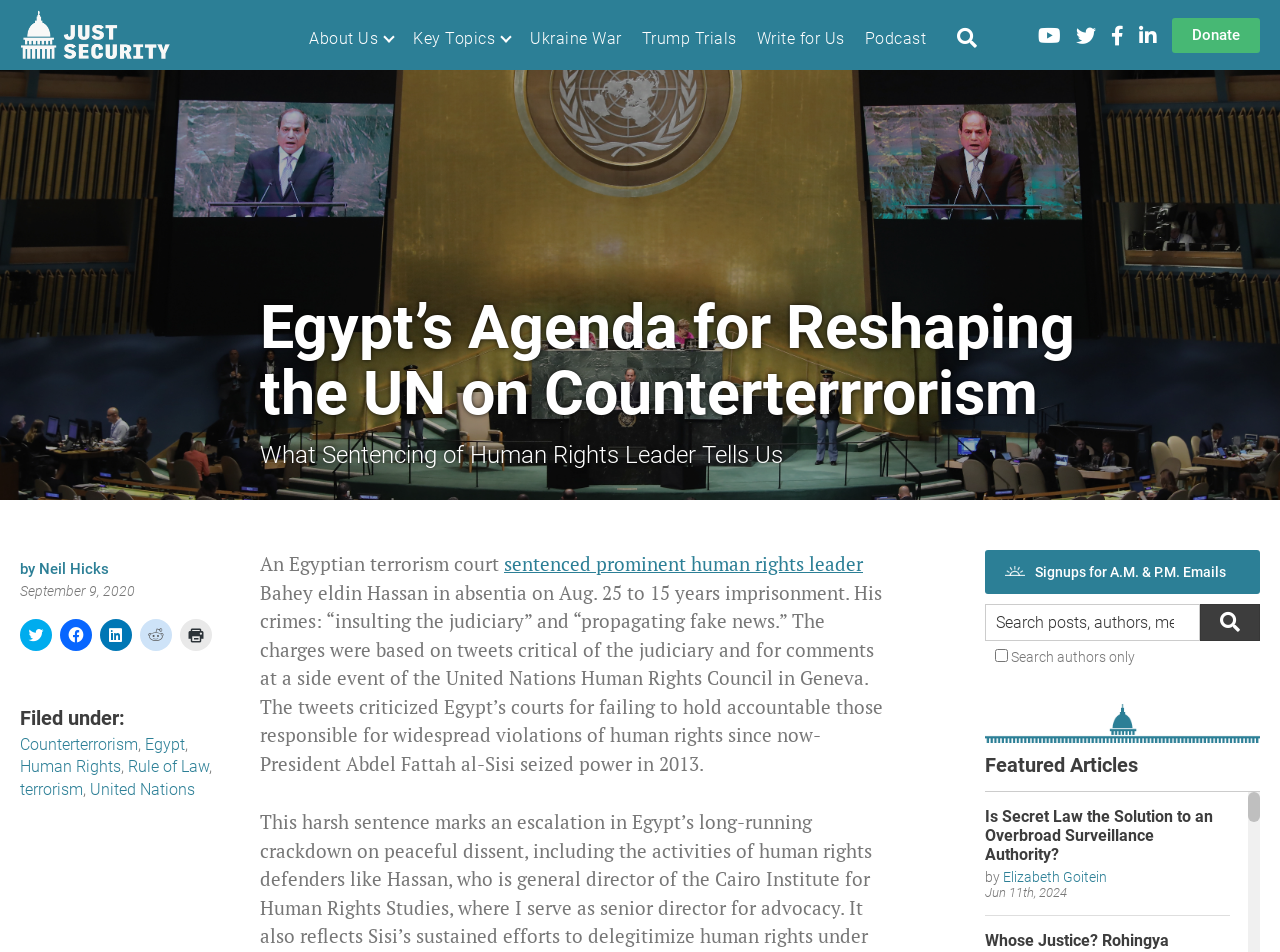What is the title of the article?
Based on the image, provide your answer in one word or phrase.

Egypt’s Agenda for Reshaping the UN on Counterterrrorism